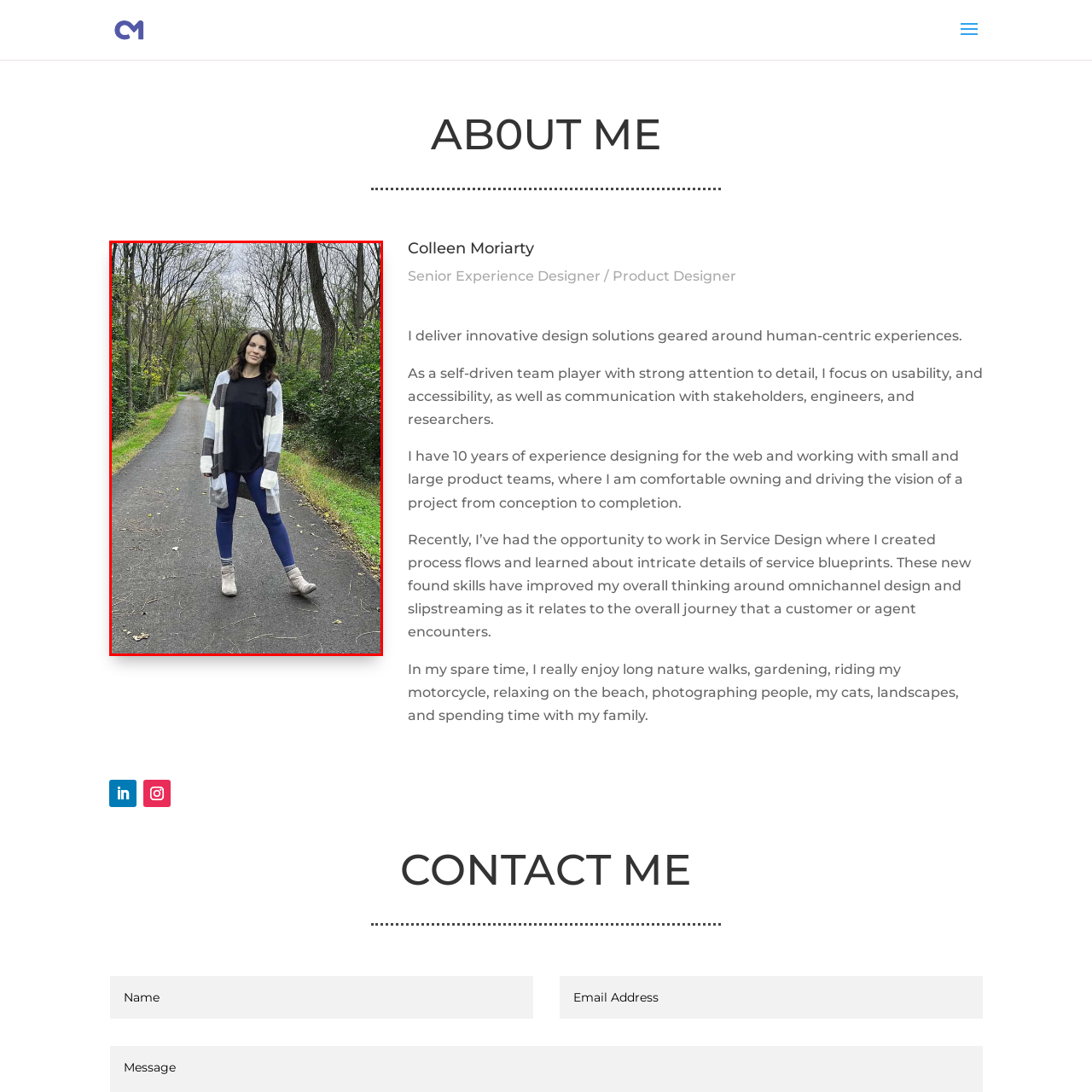What is the woman's hair style?
Inspect the image within the red bounding box and answer the question in detail.

According to the caption, the woman's hair cascades elegantly around her shoulders, adding to her warm and approachable demeanor in the serene natural setting.